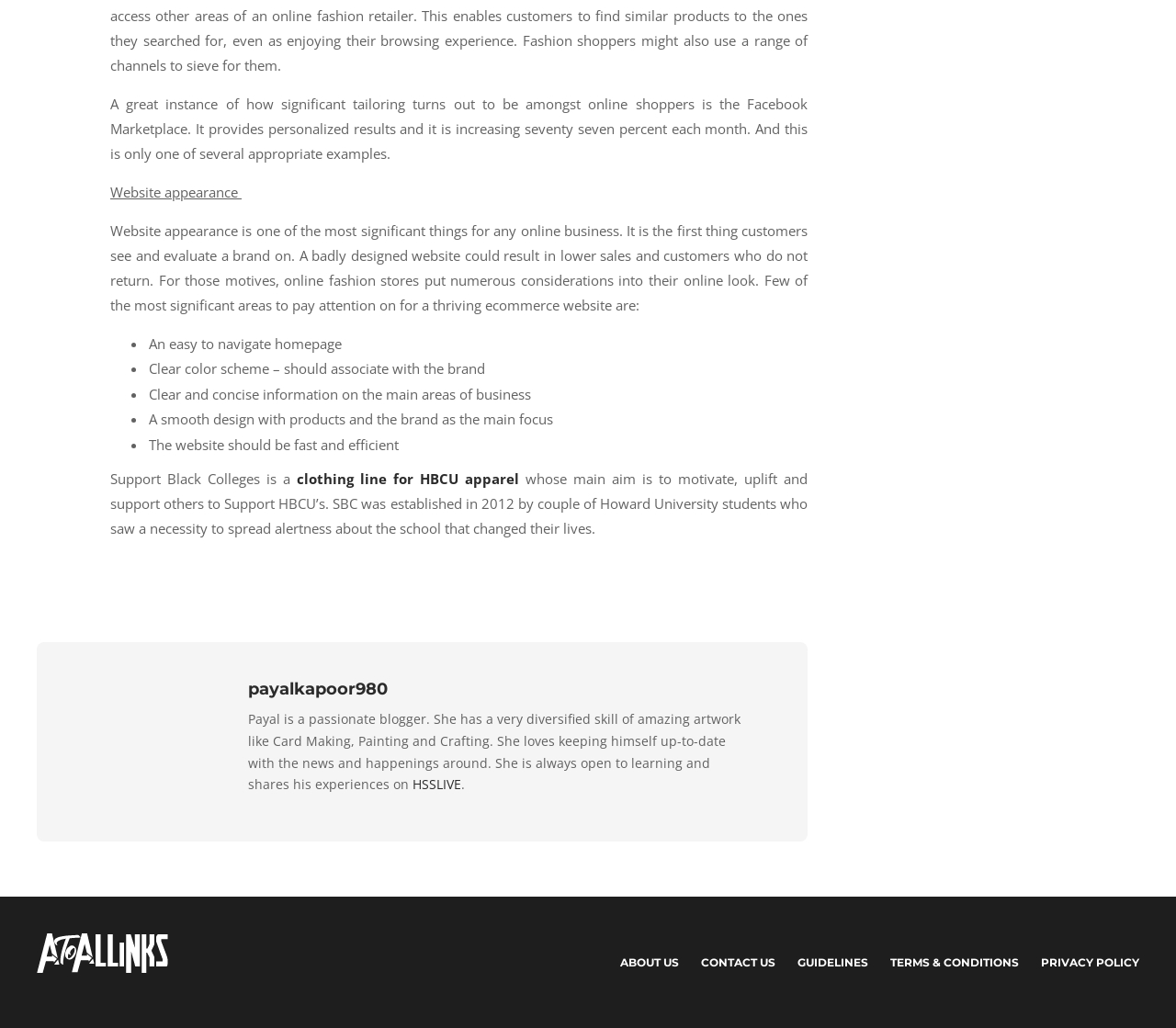Please locate the bounding box coordinates for the element that should be clicked to achieve the following instruction: "read the blog on HSSLIVE". Ensure the coordinates are given as four float numbers between 0 and 1, i.e., [left, top, right, bottom].

[0.351, 0.755, 0.392, 0.772]